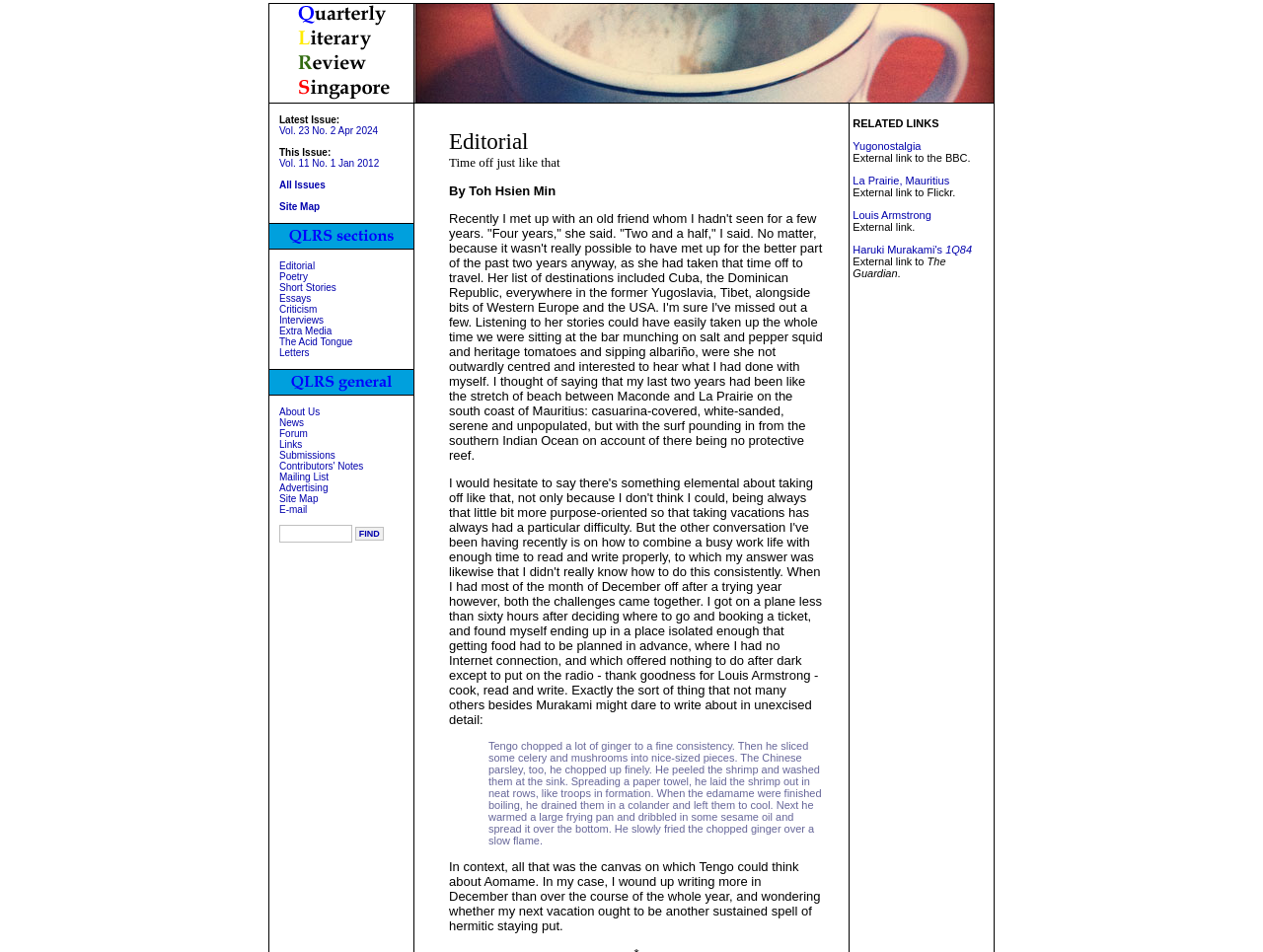Could you locate the bounding box coordinates for the section that should be clicked to accomplish this task: "View this issue".

[0.221, 0.166, 0.3, 0.177]